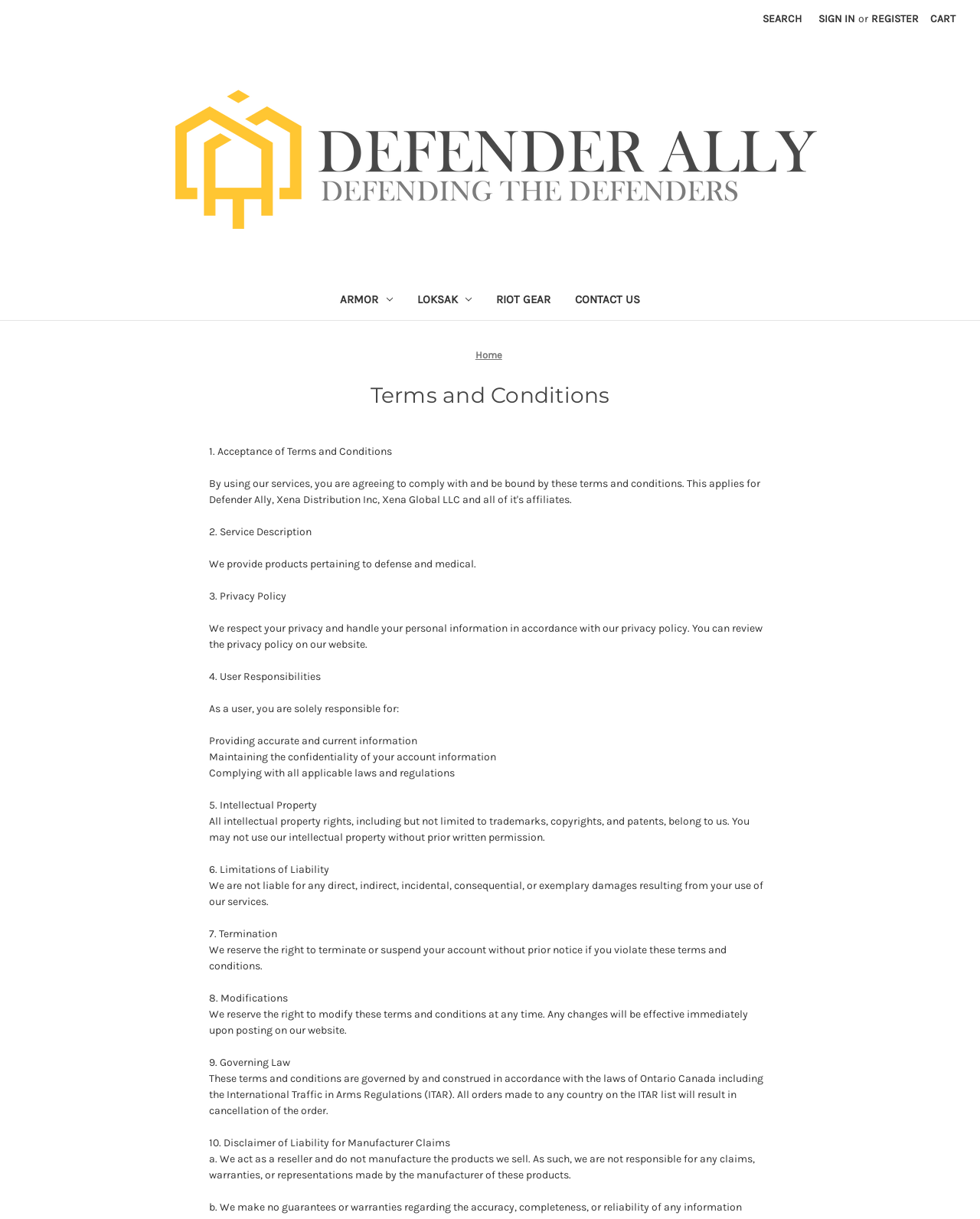Please determine the bounding box coordinates of the area that needs to be clicked to complete this task: 'Contact us for more information'. The coordinates must be four float numbers between 0 and 1, formatted as [left, top, right, bottom].

[0.575, 0.232, 0.666, 0.263]